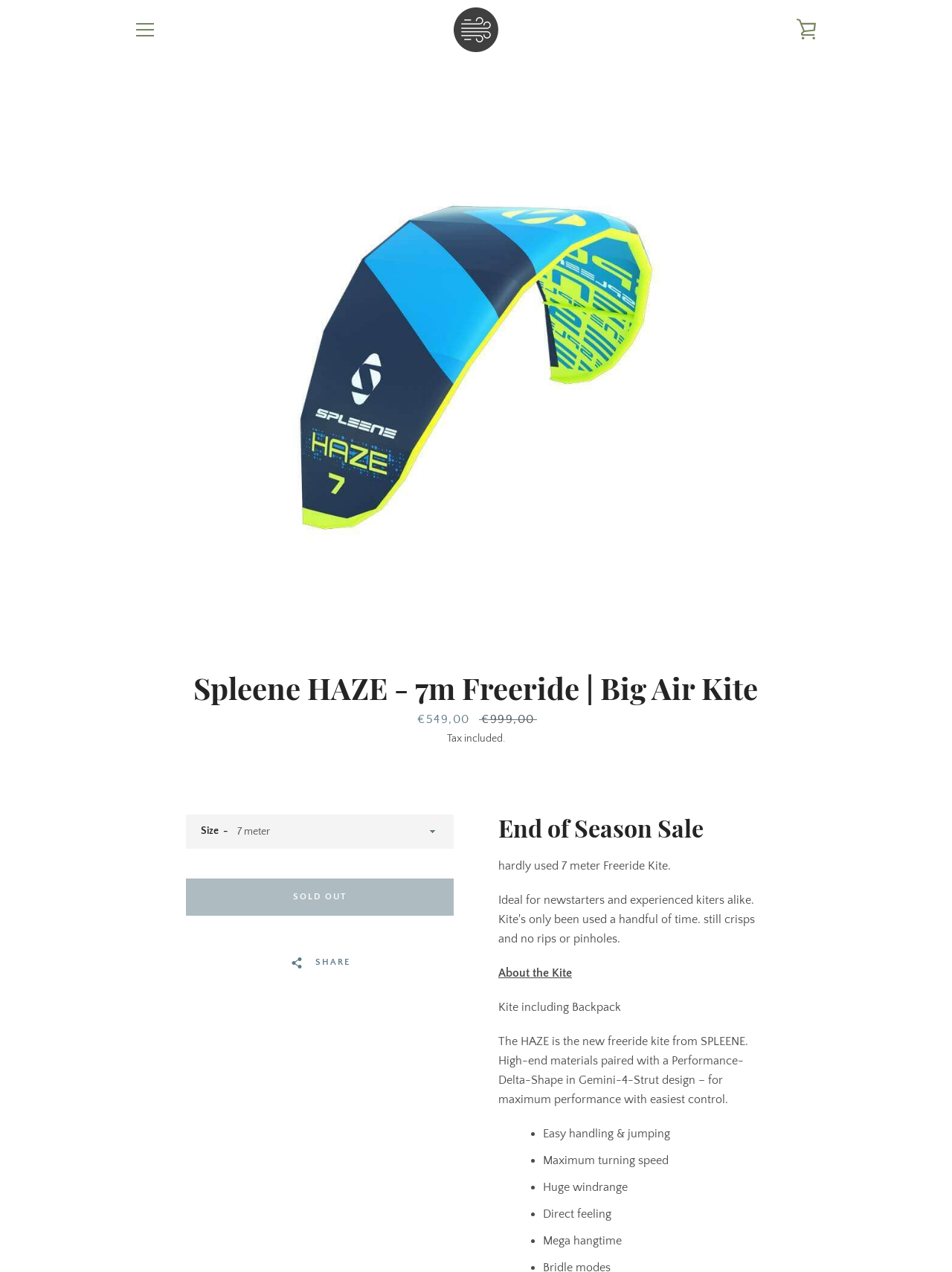Please specify the bounding box coordinates for the clickable region that will help you carry out the instruction: "Select a size from the dropdown".

[0.195, 0.64, 0.477, 0.667]